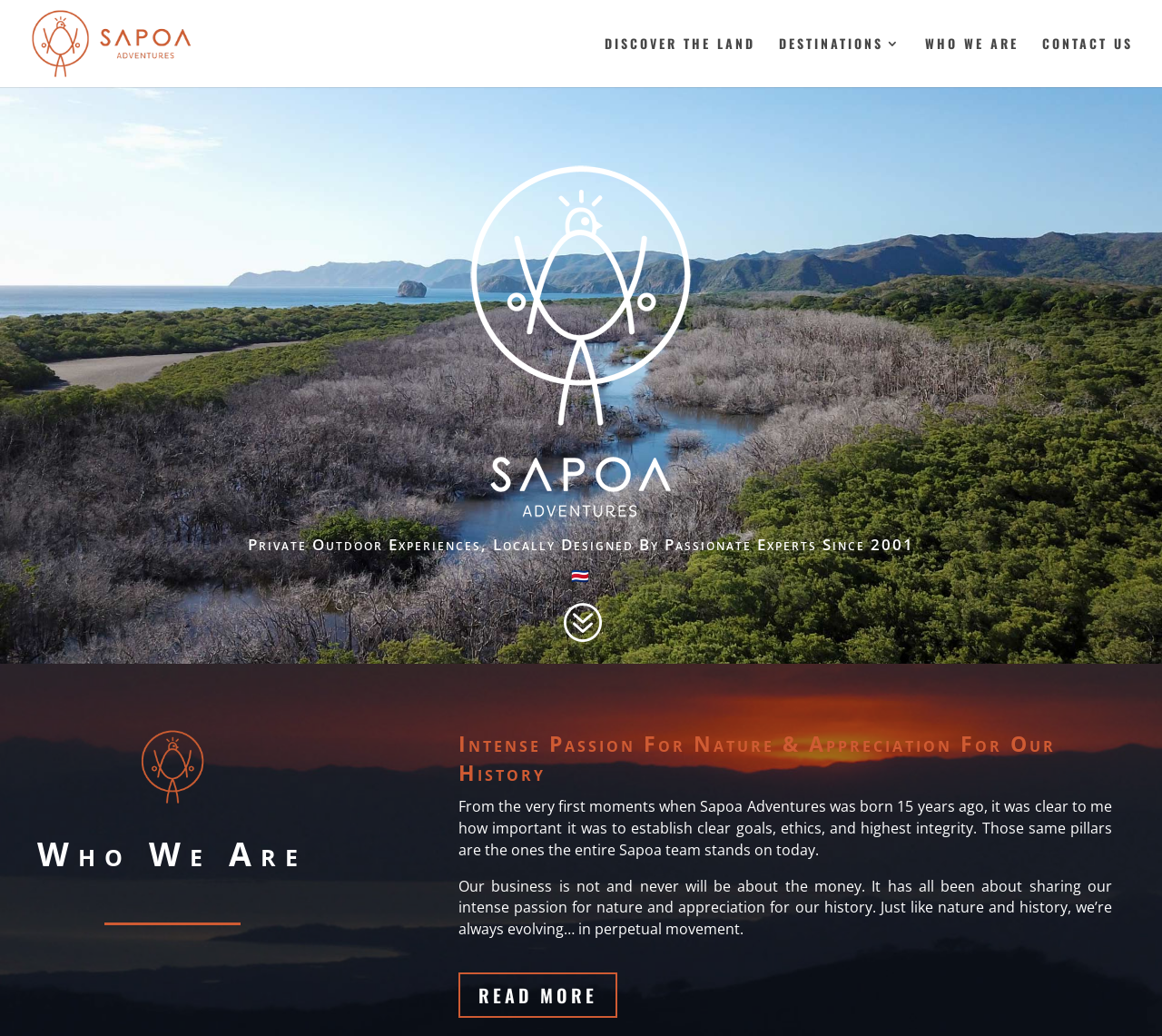How long has Sapoa Adventures been established?
Based on the content of the image, thoroughly explain and answer the question.

Based on the static text 'From the very first moments when Sapoa Adventures was born 15 years ago...', I can see that Sapoa Adventures has been established for 15 years.